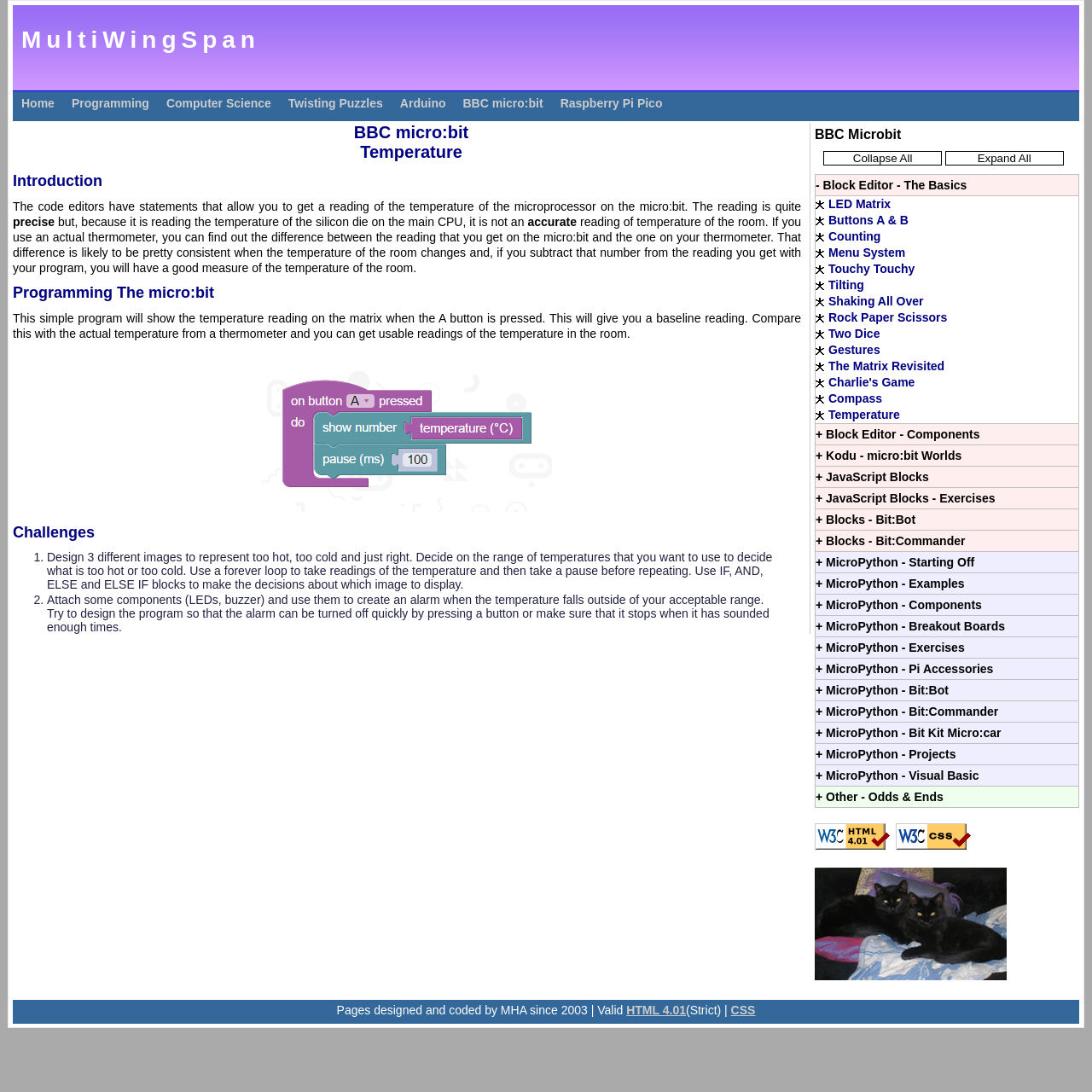What is the challenge about designing images?
Using the details shown in the screenshot, provide a comprehensive answer to the question.

The challenge is to design 3 different images to represent too hot, too cold, and just right, and to decide on the range of temperatures that correspond to each image, as stated in the 'Challenges' section.